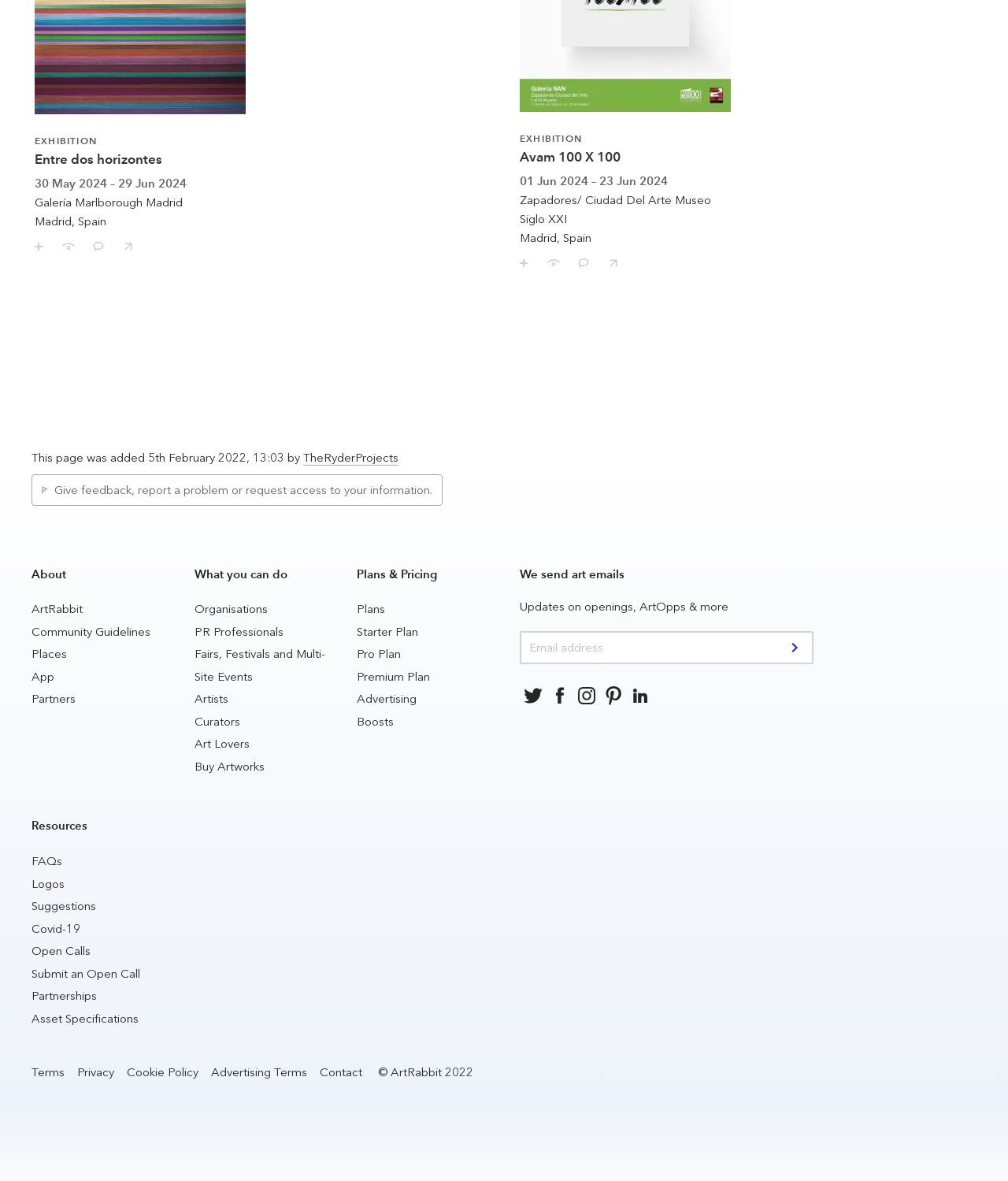Please mark the bounding box coordinates of the area that should be clicked to carry out the instruction: "Follow us on:".

[0.516, 0.578, 0.542, 0.601]